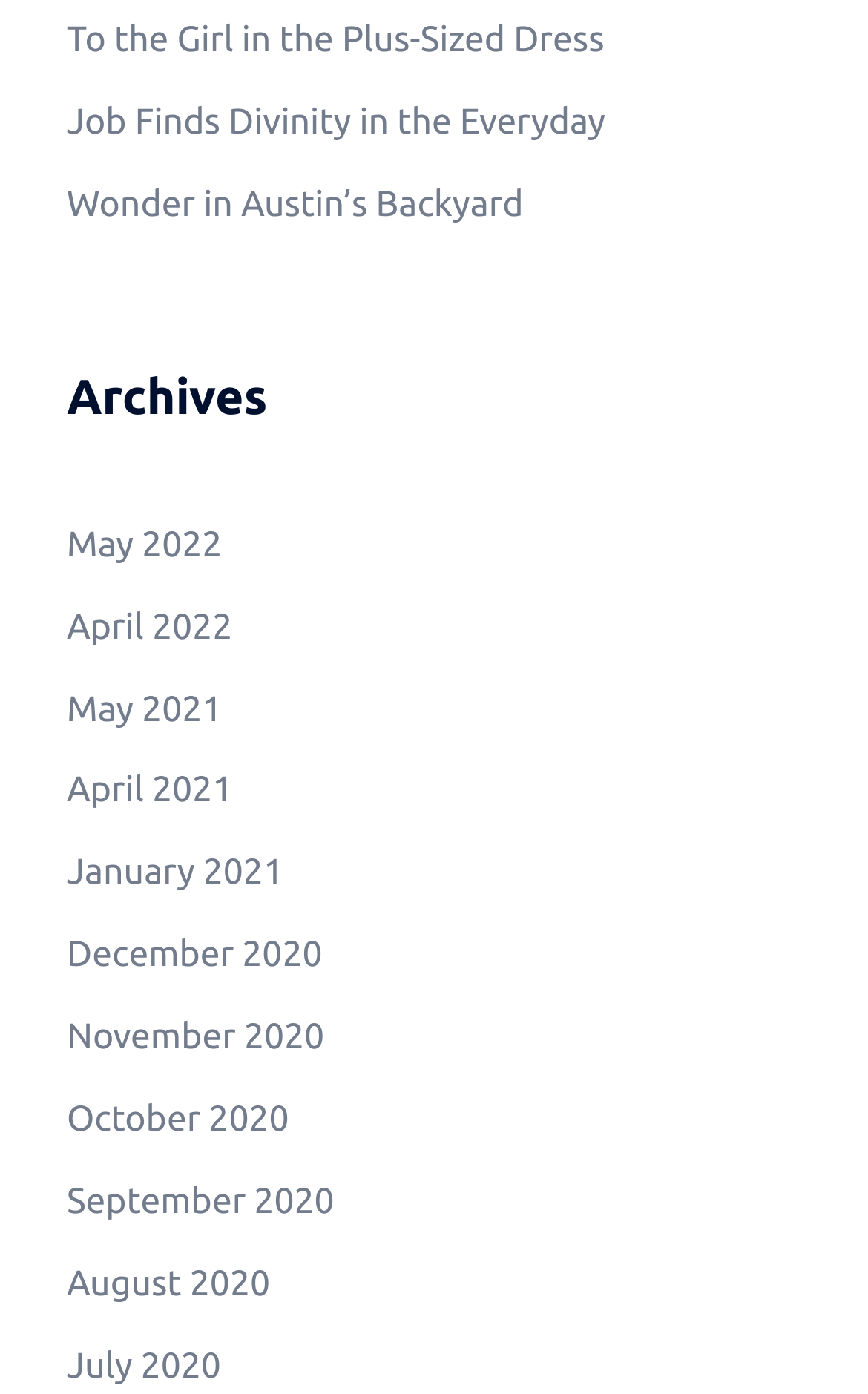Provide the bounding box coordinates of the HTML element described by the text: "Wonder in Austin’s Backyard". The coordinates should be in the format [left, top, right, bottom] with values between 0 and 1.

[0.077, 0.132, 0.603, 0.161]